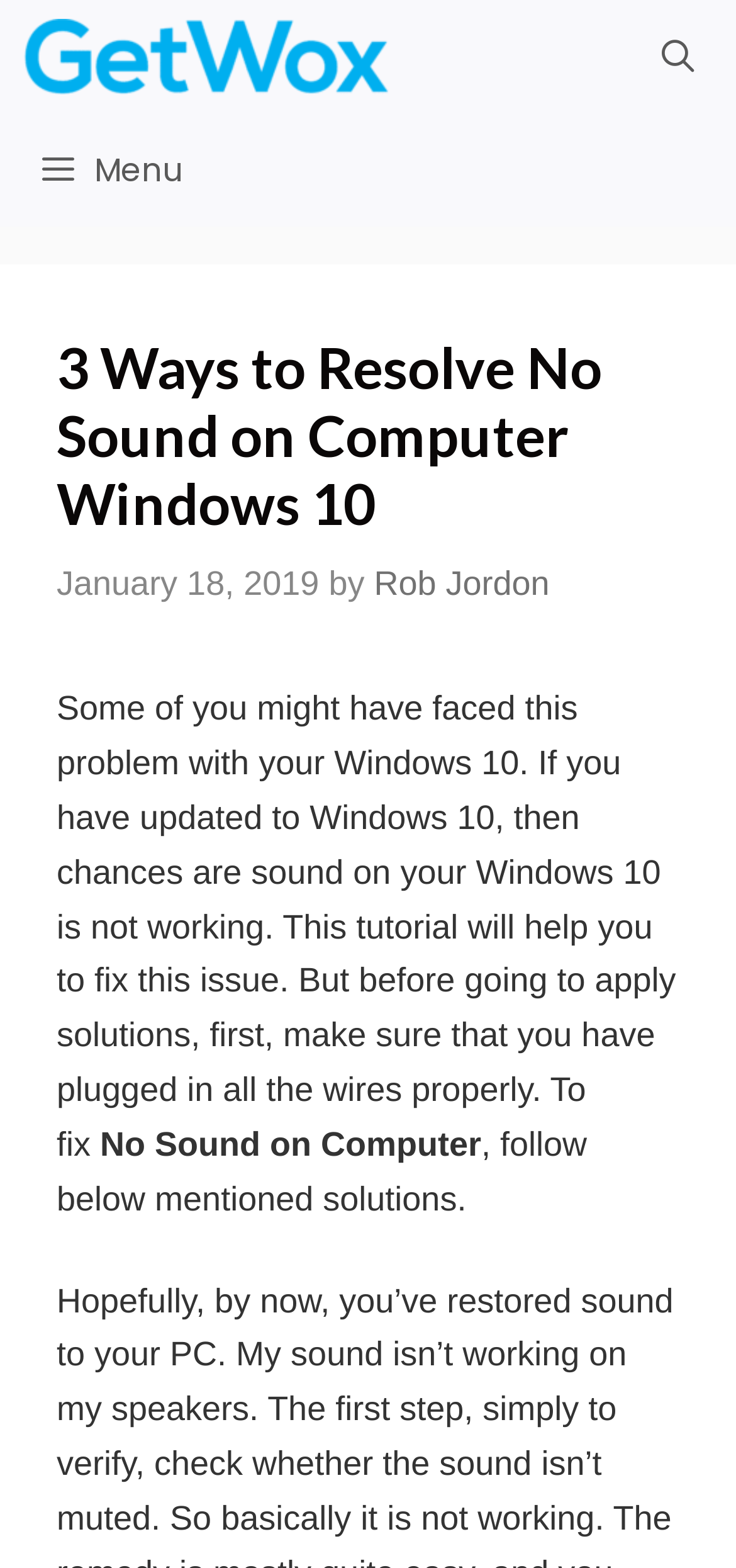Locate the UI element described by Rob Jordon and provide its bounding box coordinates. Use the format (top-left x, top-left y, bottom-right x, bottom-right y) with all values as floating point numbers between 0 and 1.

[0.508, 0.36, 0.747, 0.384]